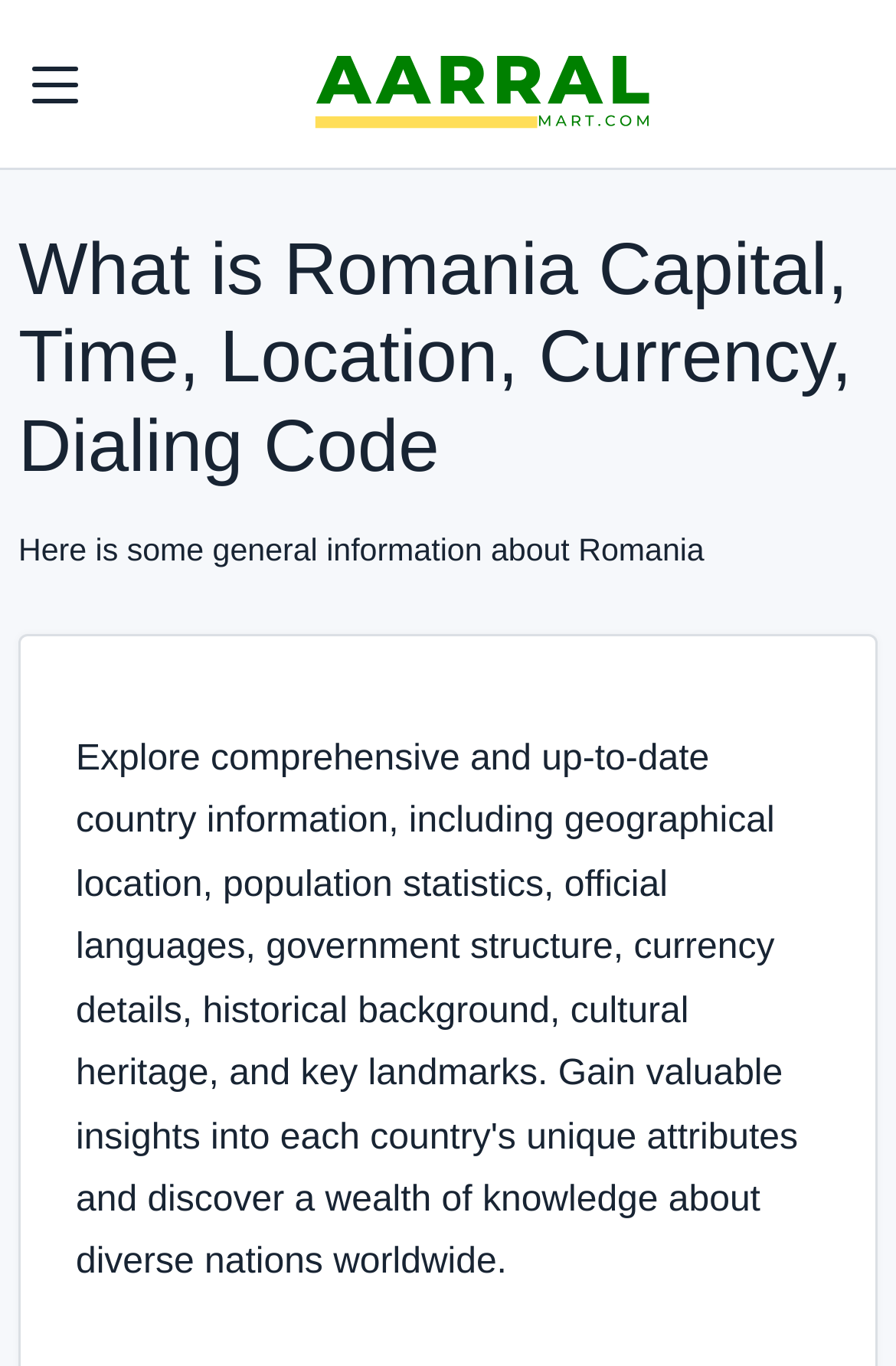Identify and extract the heading text of the webpage.

What is Romania Capital, Time, Location, Currency, Dialing Code